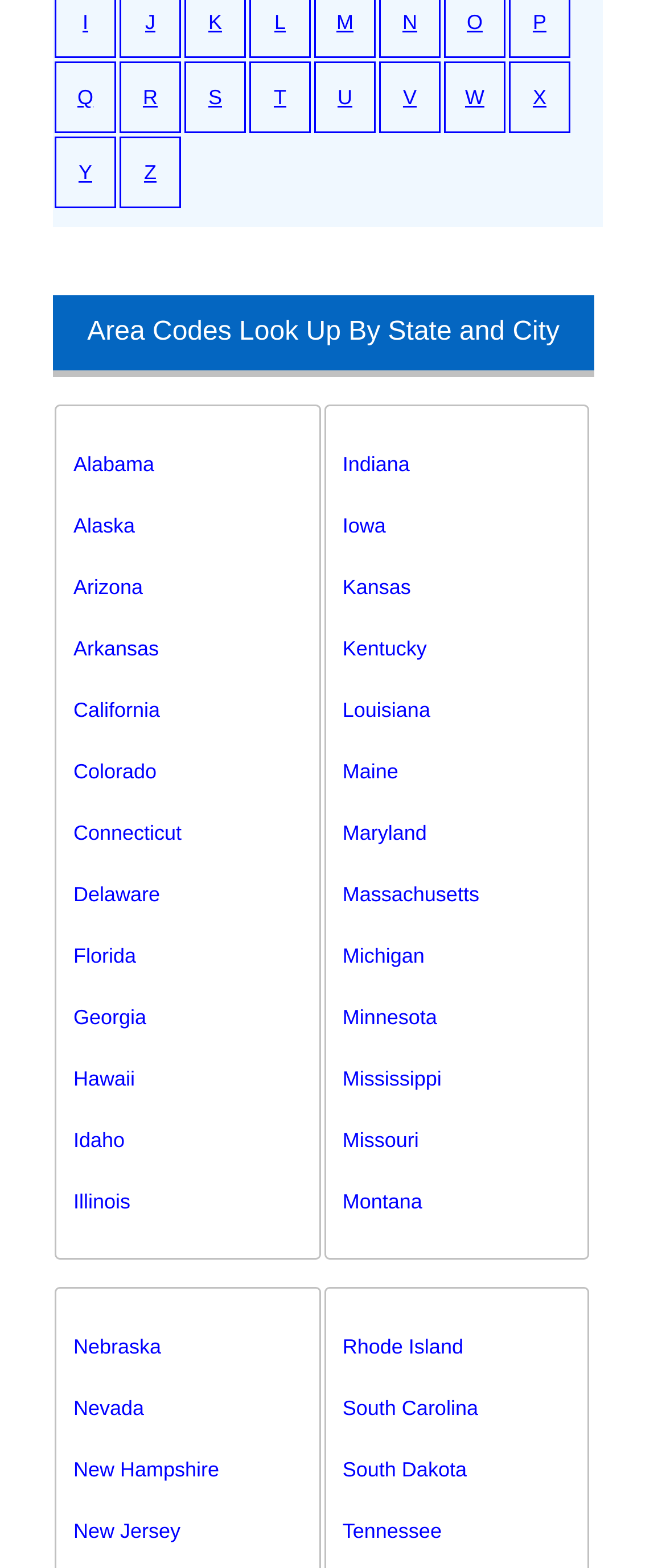Provide a one-word or short-phrase answer to the question:
How many columns of links are there?

2